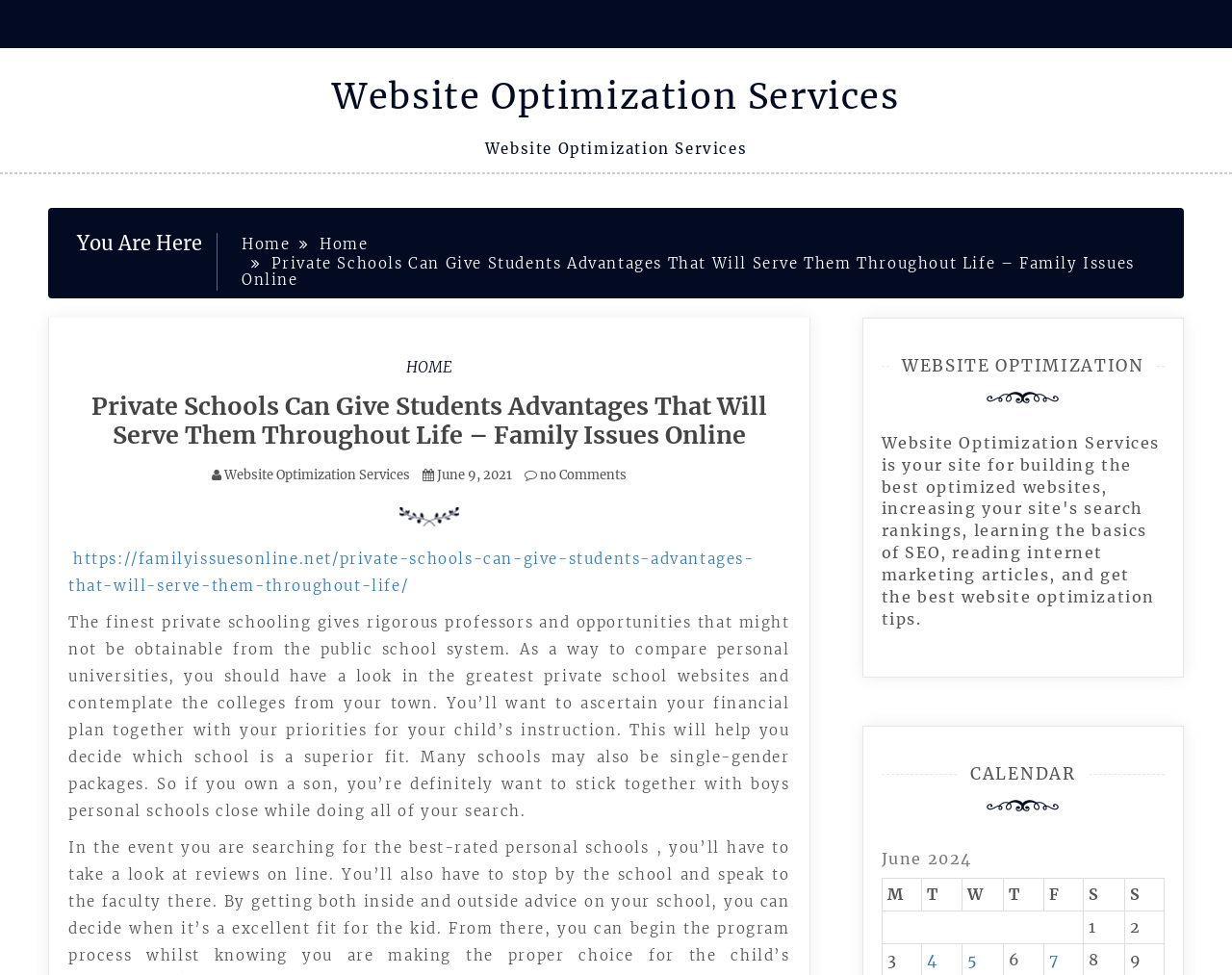Determine the bounding box coordinates of the region I should click to achieve the following instruction: "Check the calendar for June 2024". Ensure the bounding box coordinates are four float numbers between 0 and 1, i.e., [left, top, right, bottom].

[0.716, 0.901, 0.945, 0.935]